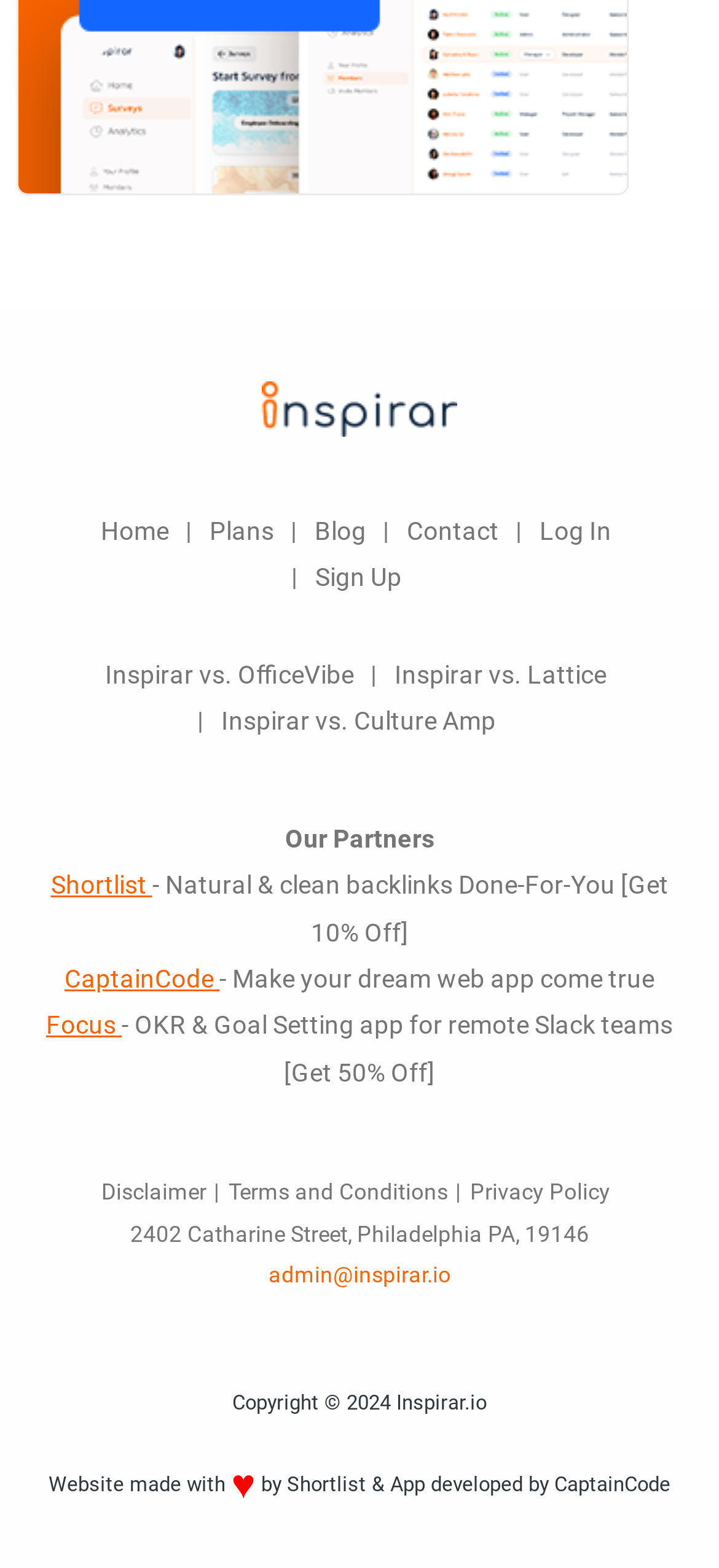Please provide the bounding box coordinates for the element that needs to be clicked to perform the following instruction: "Learn about Inspirar vs. OfficeVibe". The coordinates should be given as four float numbers between 0 and 1, i.e., [left, top, right, bottom].

[0.146, 0.42, 0.492, 0.439]